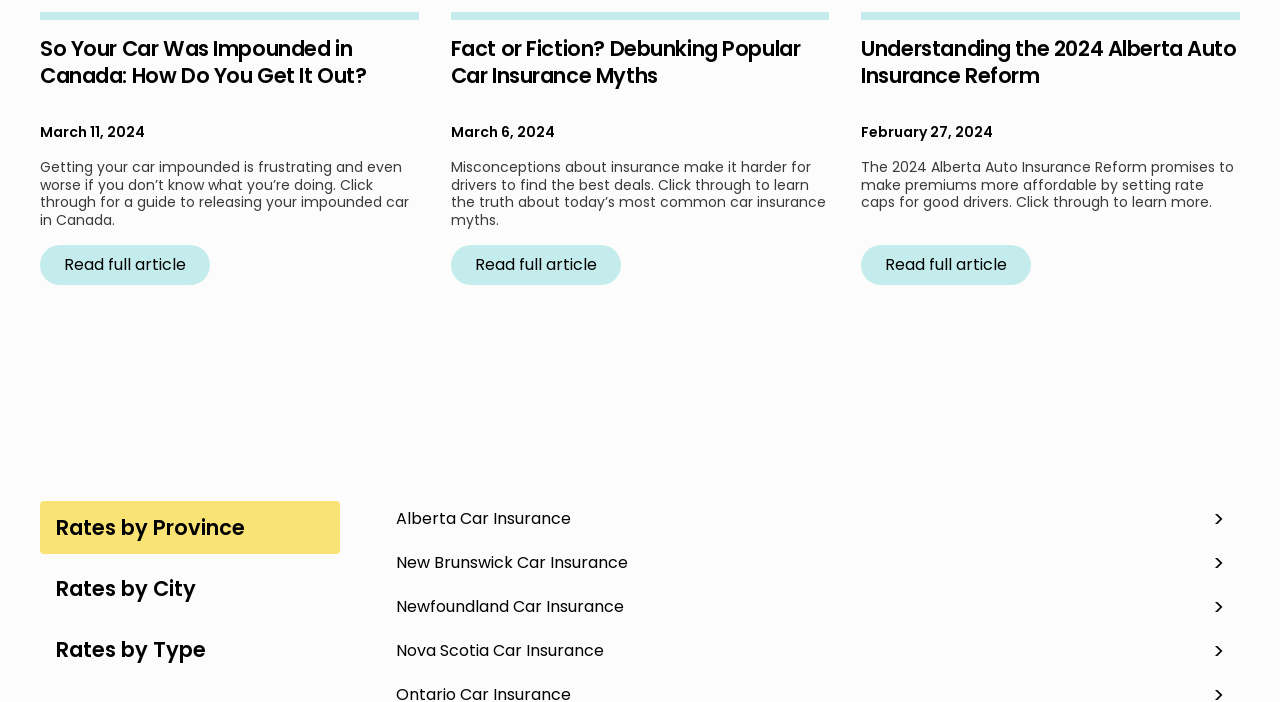Respond with a single word or phrase to the following question:
What is the topic of the first article?

Impounded car in Canada